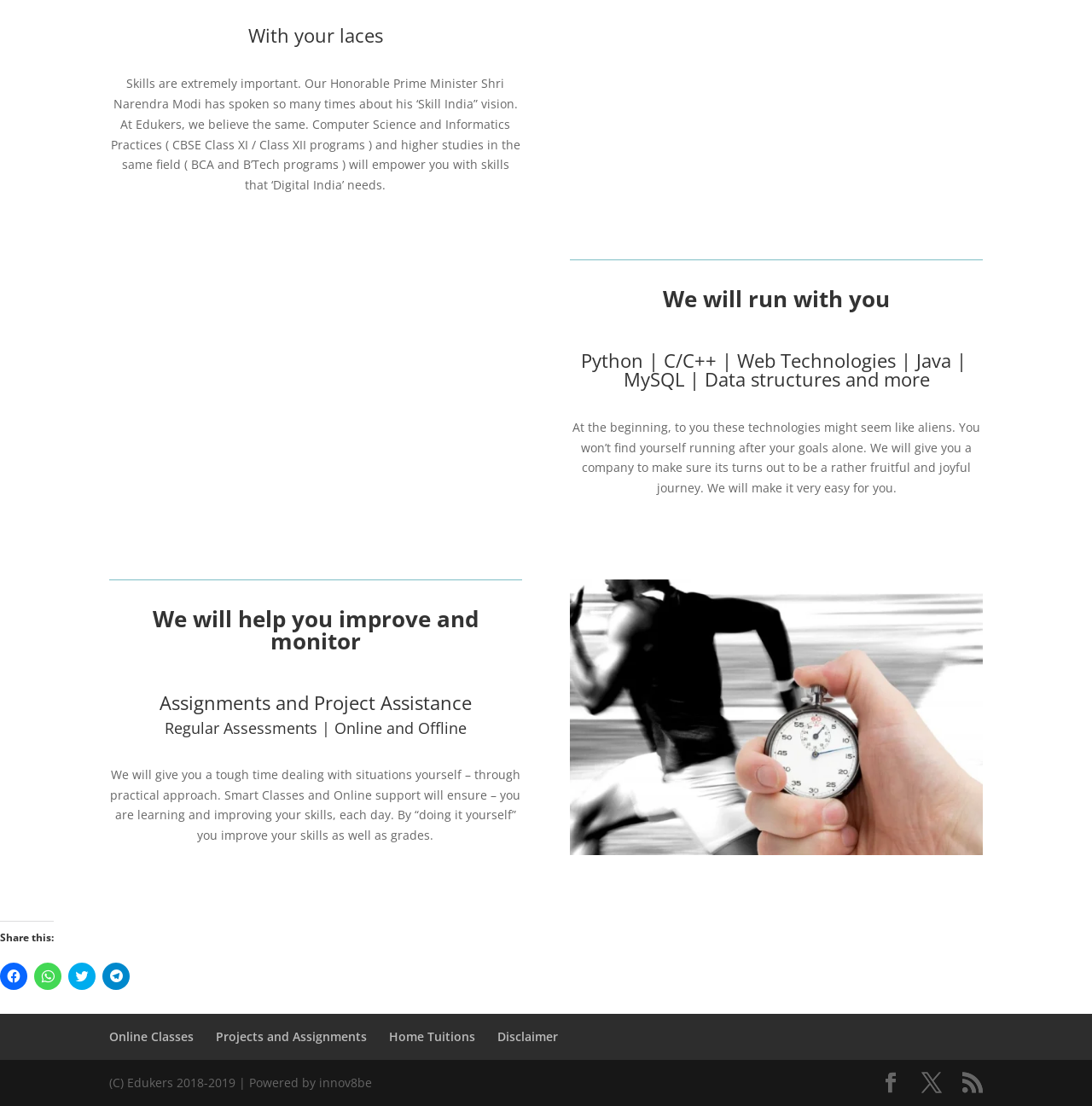What technologies are mentioned for learning?
Kindly answer the question with as much detail as you can.

The webpage mentions that Edukers will empower students with skills in technologies such as Python, C/C++, Web Technologies, Java, MySQL, and Data structures, which are essential for 'Digital India'.